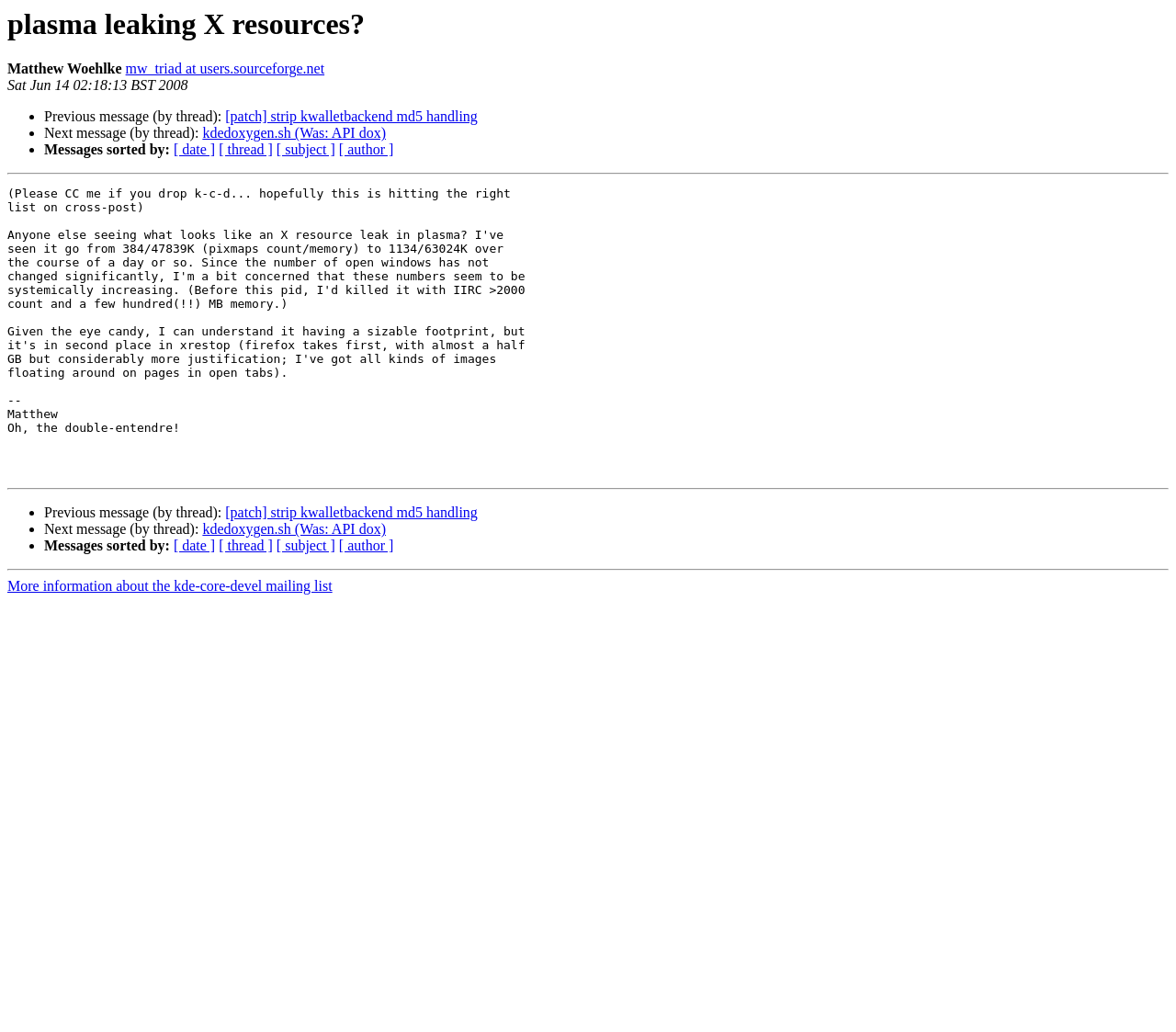What is the purpose of the webpage?
Please answer the question with as much detail and depth as you can.

The purpose of the webpage can be inferred from the content, which appears to be a mailing list message with links to previous and next messages, as well as options to sort messages by different criteria. The webpage is likely displaying mailing list messages.